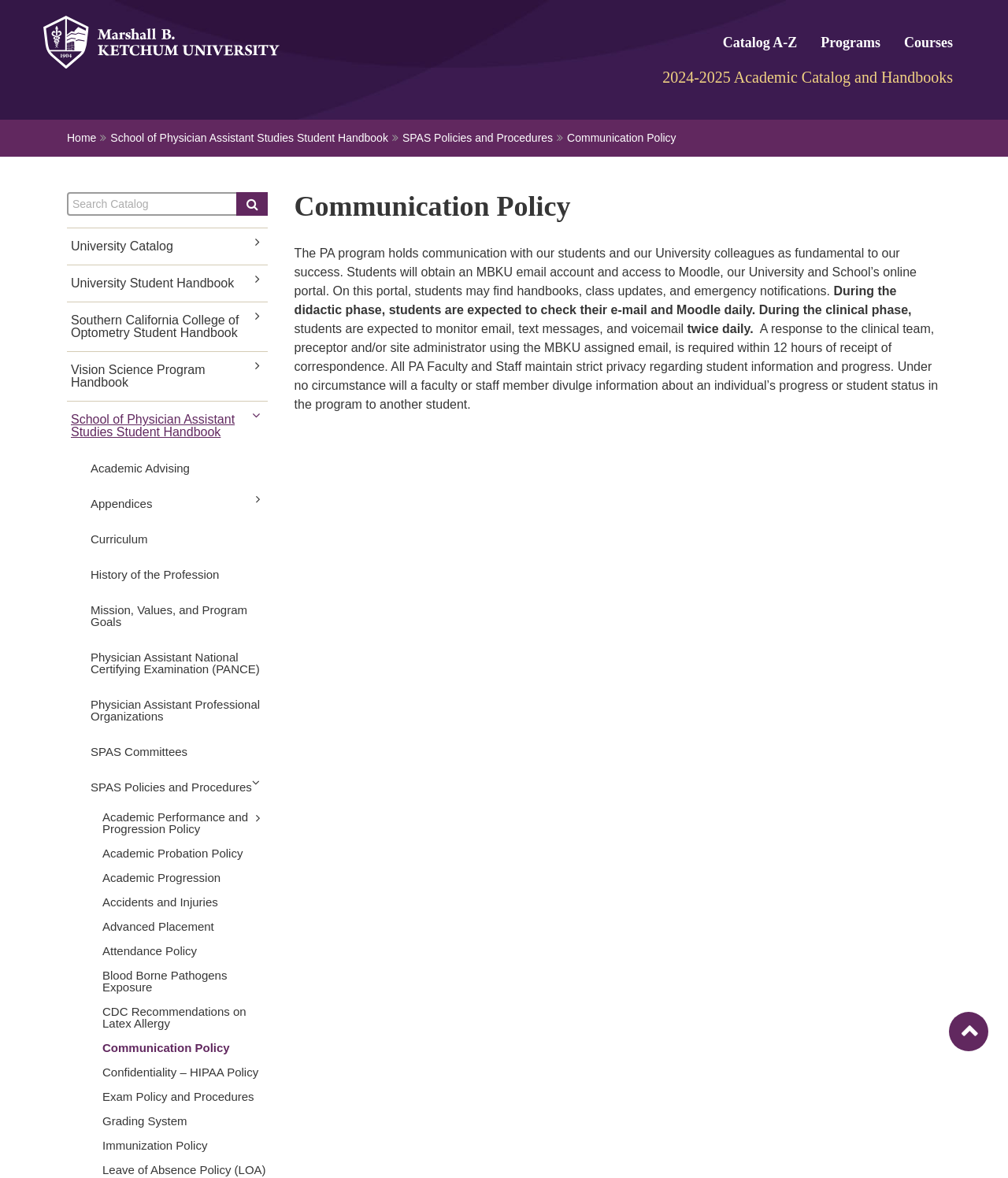What is the purpose of the search box?
Look at the image and provide a short answer using one word or a phrase.

To search the catalog